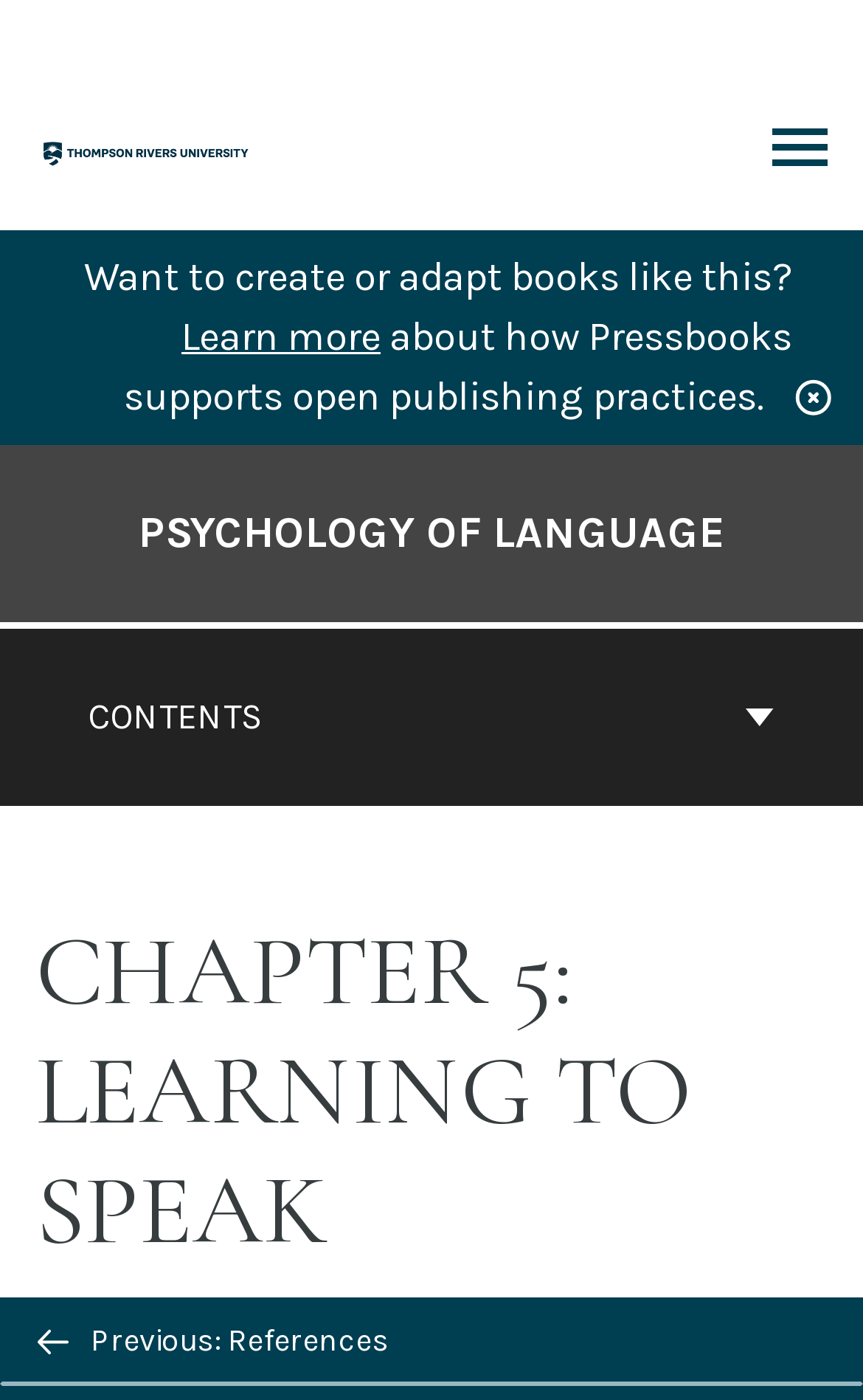Look at the image and give a detailed response to the following question: What is the purpose of the 'BACK TO TOP' button?

I inferred the answer by analyzing the button's text 'BACK TO TOP' and its position at the bottom of the page, which suggests that its purpose is to allow users to quickly navigate back to the top of the page.